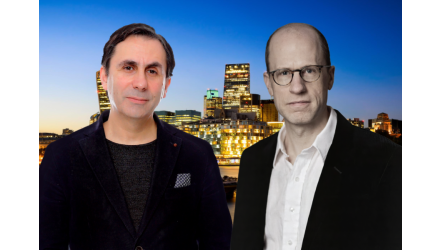How many men are in the image?
Provide an in-depth answer to the question, covering all aspects.

The caption explicitly states that there are two men positioned against the city skyline, one with dark hair and a stylish outfit, and the other with a clean-shaven head and a formal white shirt.